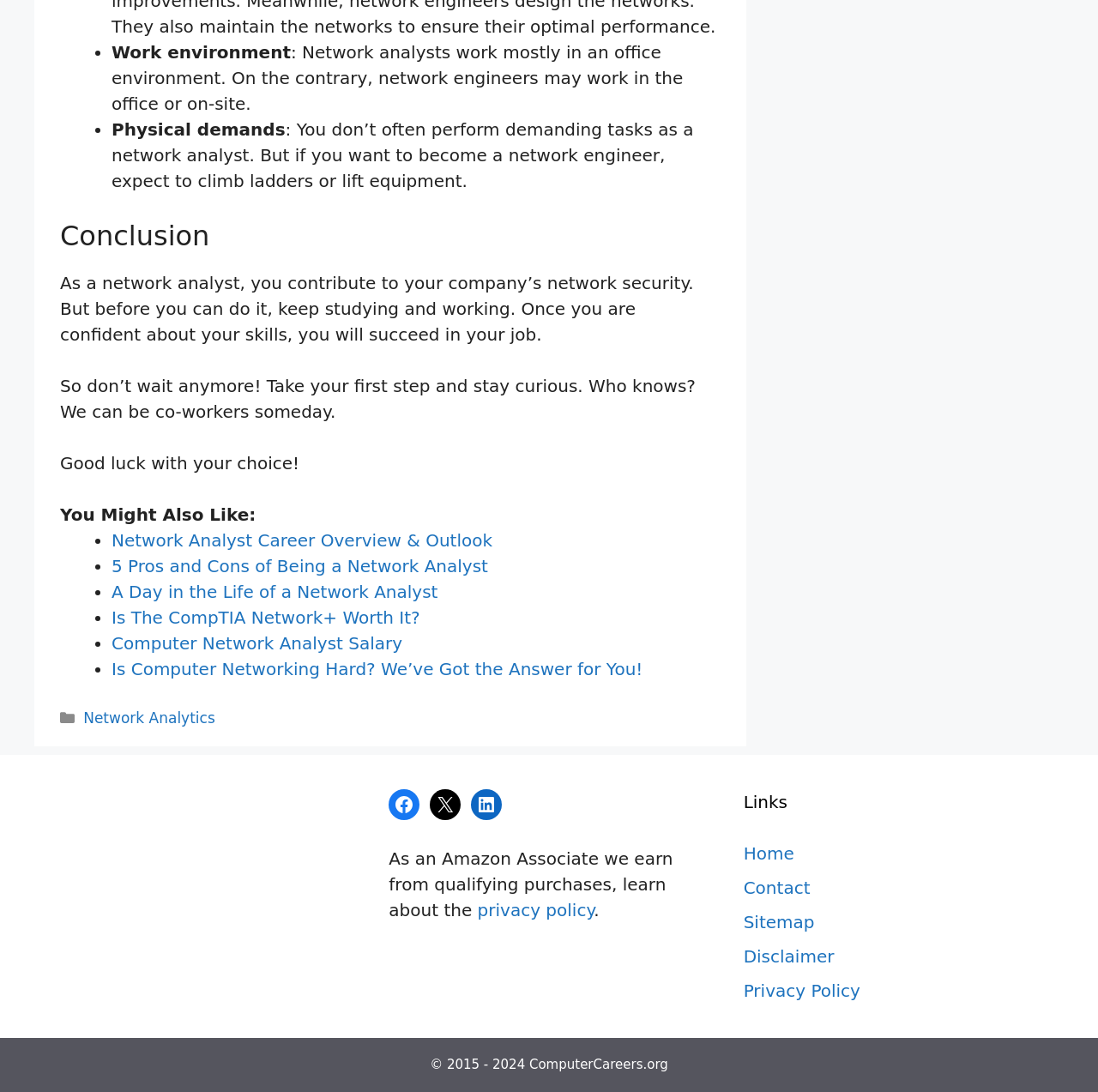What is the physical demand for network engineers?
Using the image, answer in one word or phrase.

Climb ladders or lift equipment